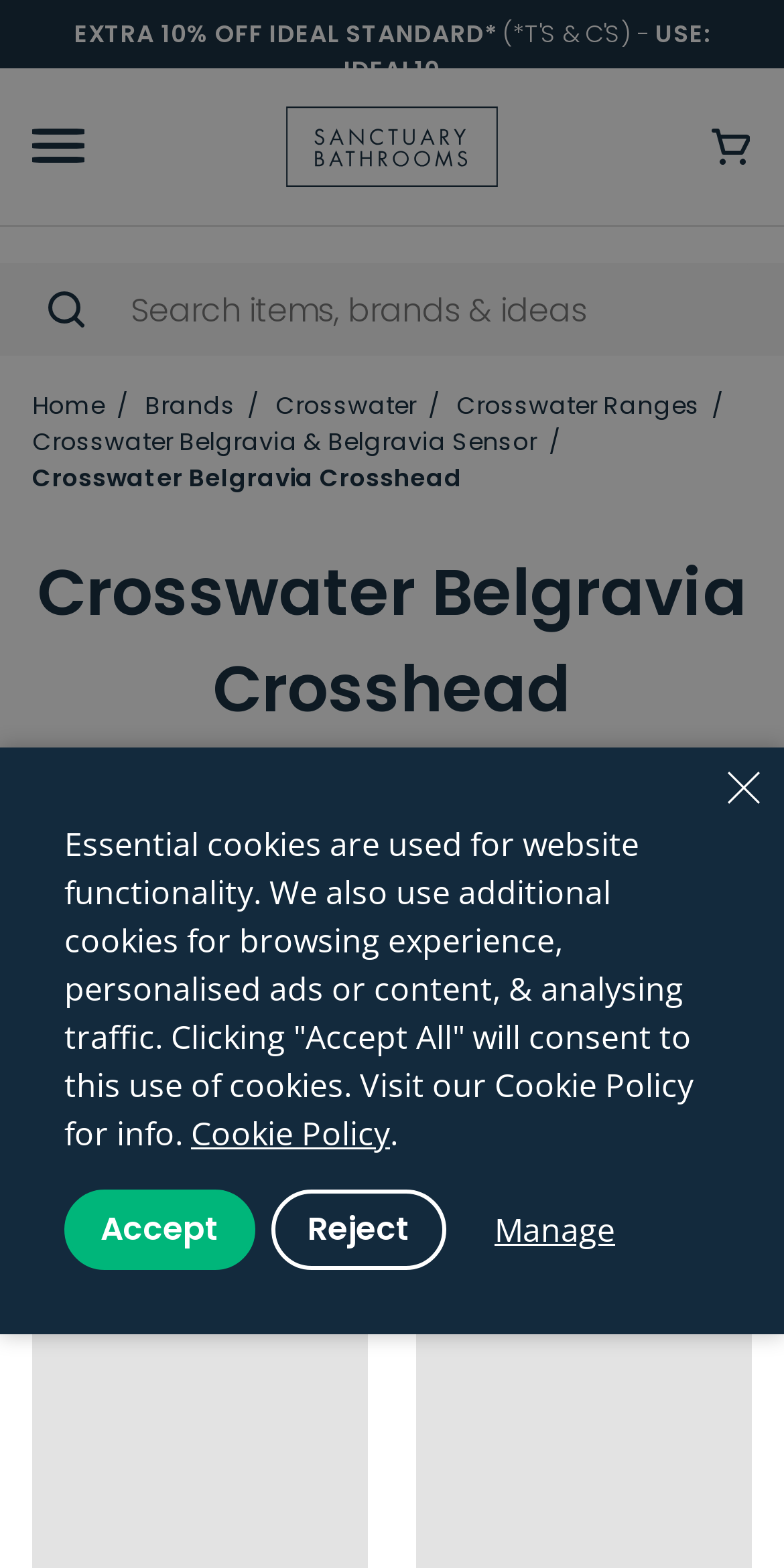Locate the bounding box coordinates of the UI element described by: "Reject". Provide the coordinates as four float numbers between 0 and 1, formatted as [left, top, right, bottom].

[0.346, 0.759, 0.569, 0.81]